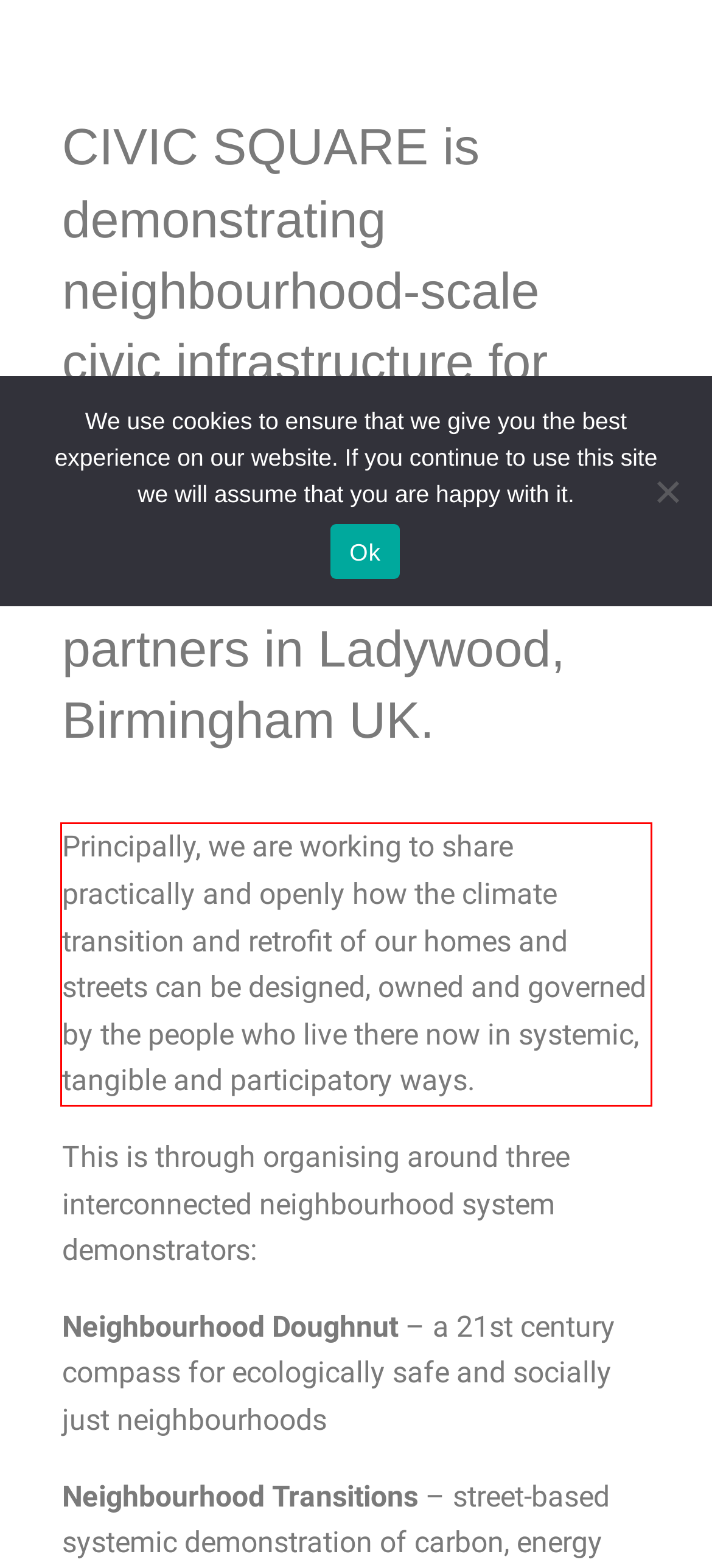Identify and transcribe the text content enclosed by the red bounding box in the given screenshot.

Principally, we are working to share practically and openly how the climate transition and retrofit of our homes and streets can be designed, owned and governed by the people who live there now in systemic, tangible and participatory ways.